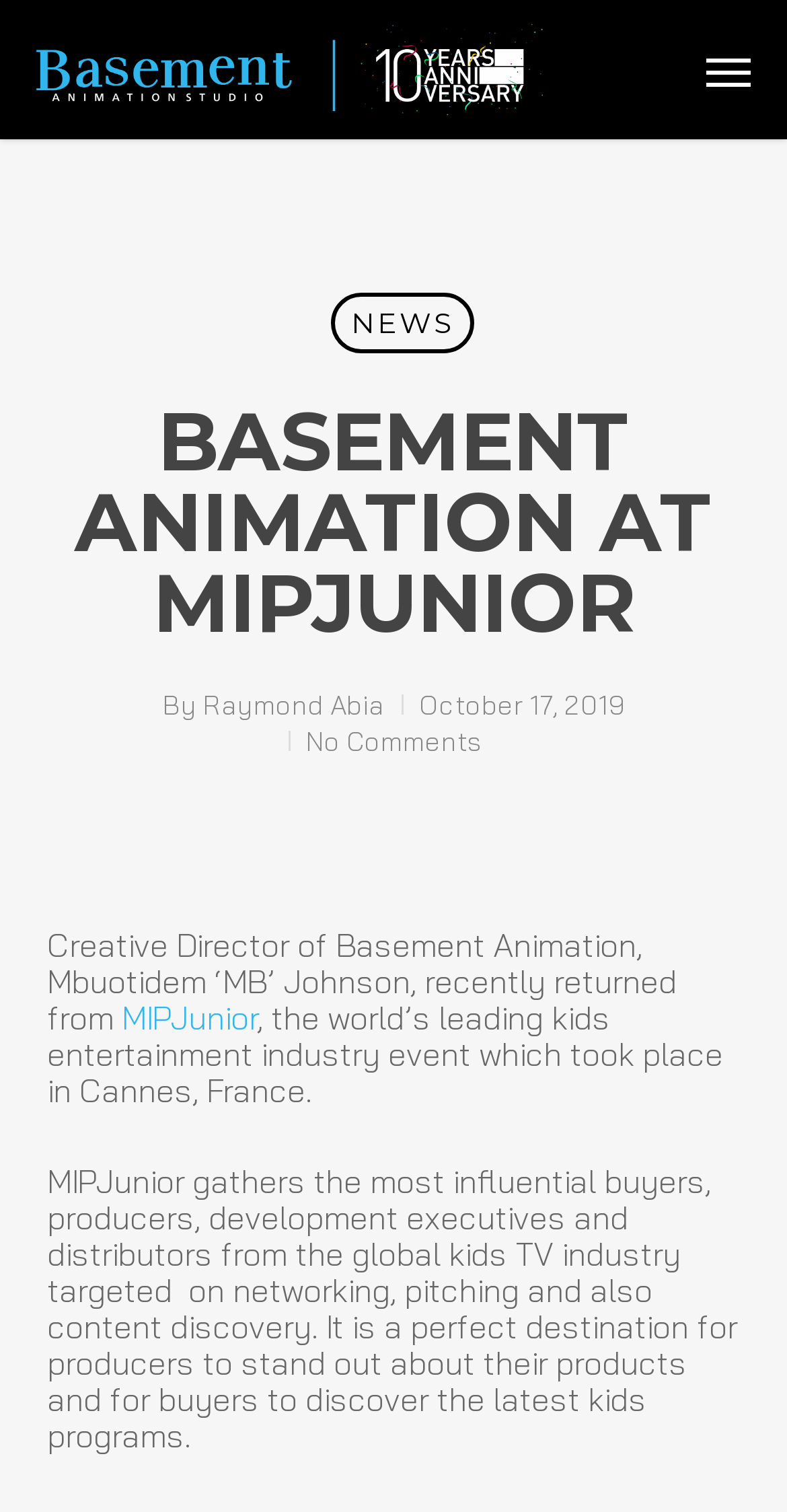Respond to the following question with a brief word or phrase:
What is the name of the animation company?

Basement Animation